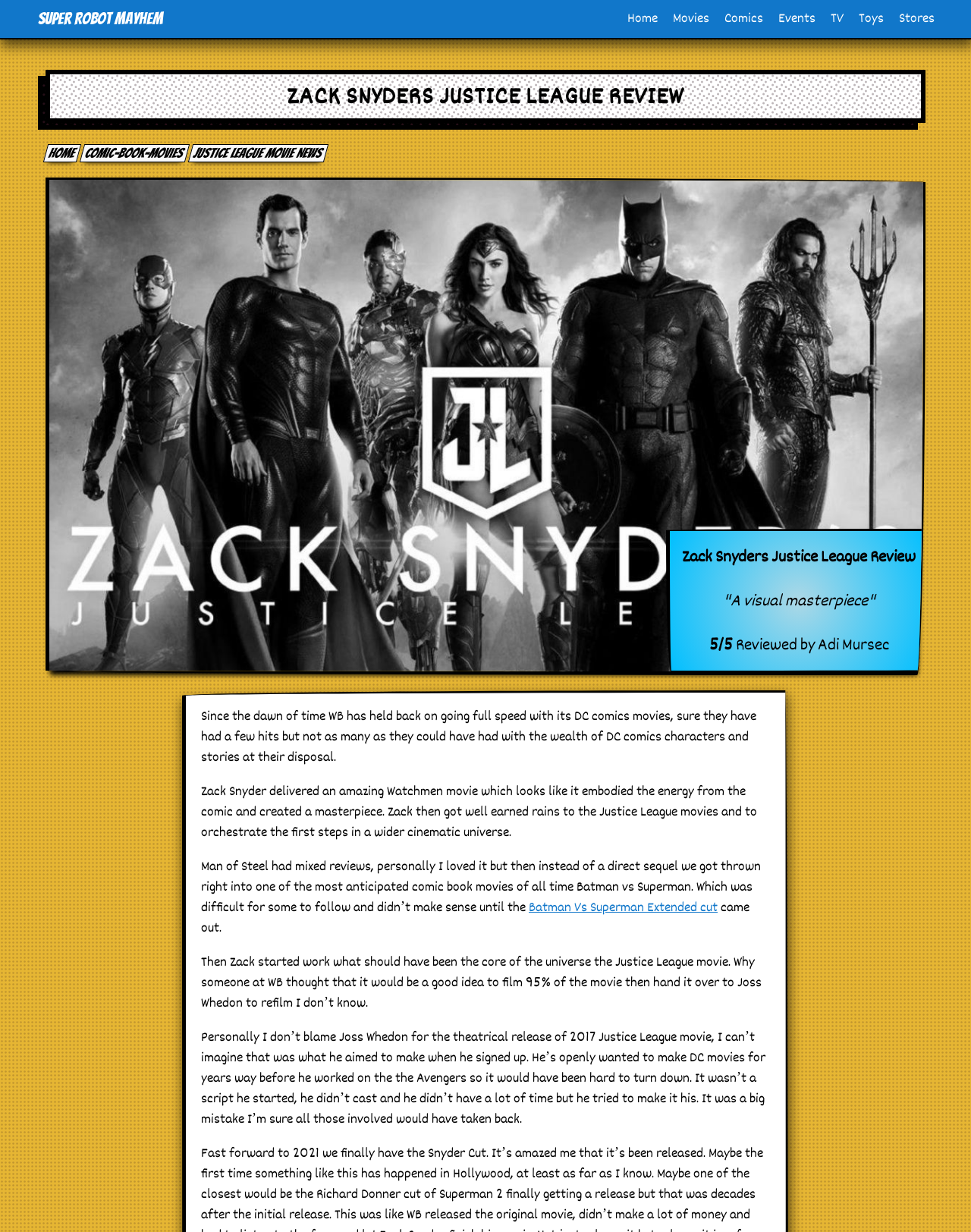Please find the bounding box coordinates of the element that must be clicked to perform the given instruction: "Click on the 'Justice League Movie News' link". The coordinates should be four float numbers from 0 to 1, i.e., [left, top, right, bottom].

[0.194, 0.117, 0.338, 0.132]